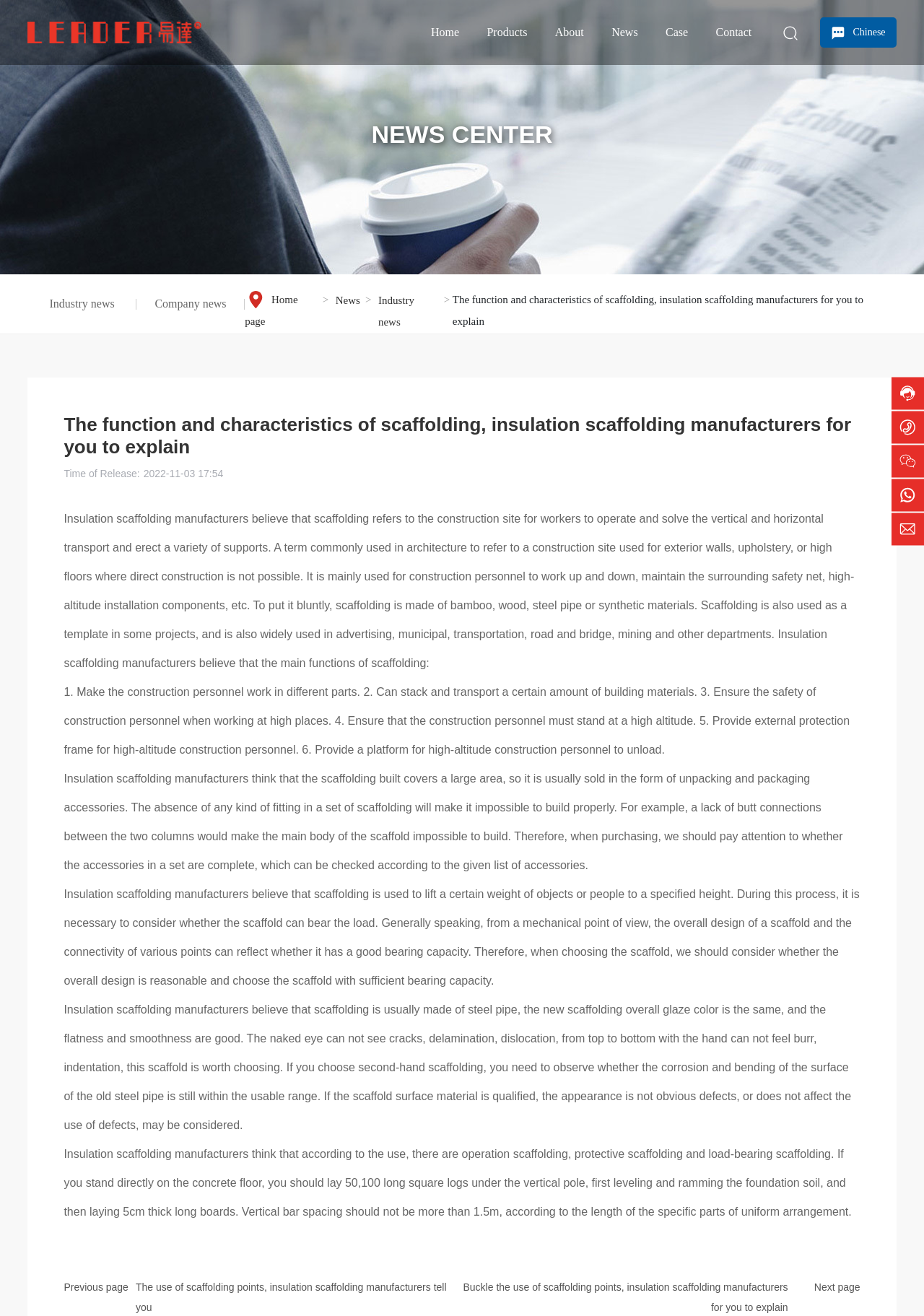Can you find the bounding box coordinates of the area I should click to execute the following instruction: "View next message"?

None